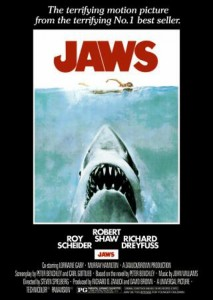Compose a detailed narrative for the image.

The image features the iconic poster for the classic thriller film "Jaws." This memorable artwork showcases a great white shark against a backdrop of ocean waters, highlighting its menacing presence as it approaches a swimmer. Prominently displayed at the top of the poster is the title "JAWS" in bold red lettering, emphasizing the film's intense and terrifying themes. The cast credits are listed below, featuring notable actors such as Roy Scheider, Robert Shaw, and Richard Dreyfuss. This poster serves as a tribute to the 1975 film, directed by Steven Spielberg, which became a monumental success and is regarded as one of the greatest films in cinematic history. Measuring approximately 68 cm x 100 cm, this poster captures the essence of suspense and adventure, drawing viewers into the film's harrowing story about a deadly shark that terrorizes a beach resort.